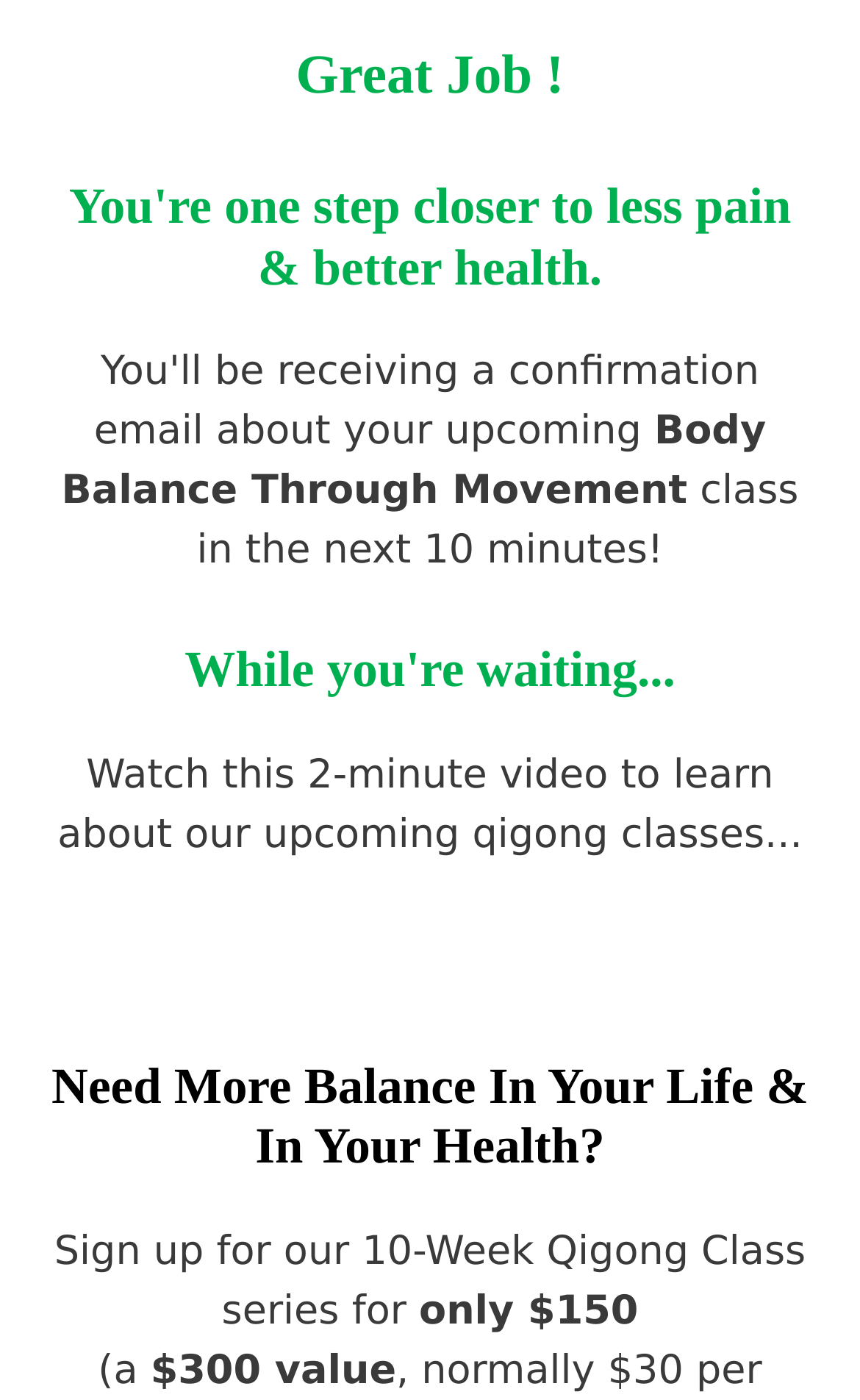Refer to the screenshot and answer the following question in detail:
What is the user waiting for?

Based on the webpage content, the user has signed up for a Body Balance Through Movement class and is waiting for a confirmation email, which will be received in the next 10 minutes.